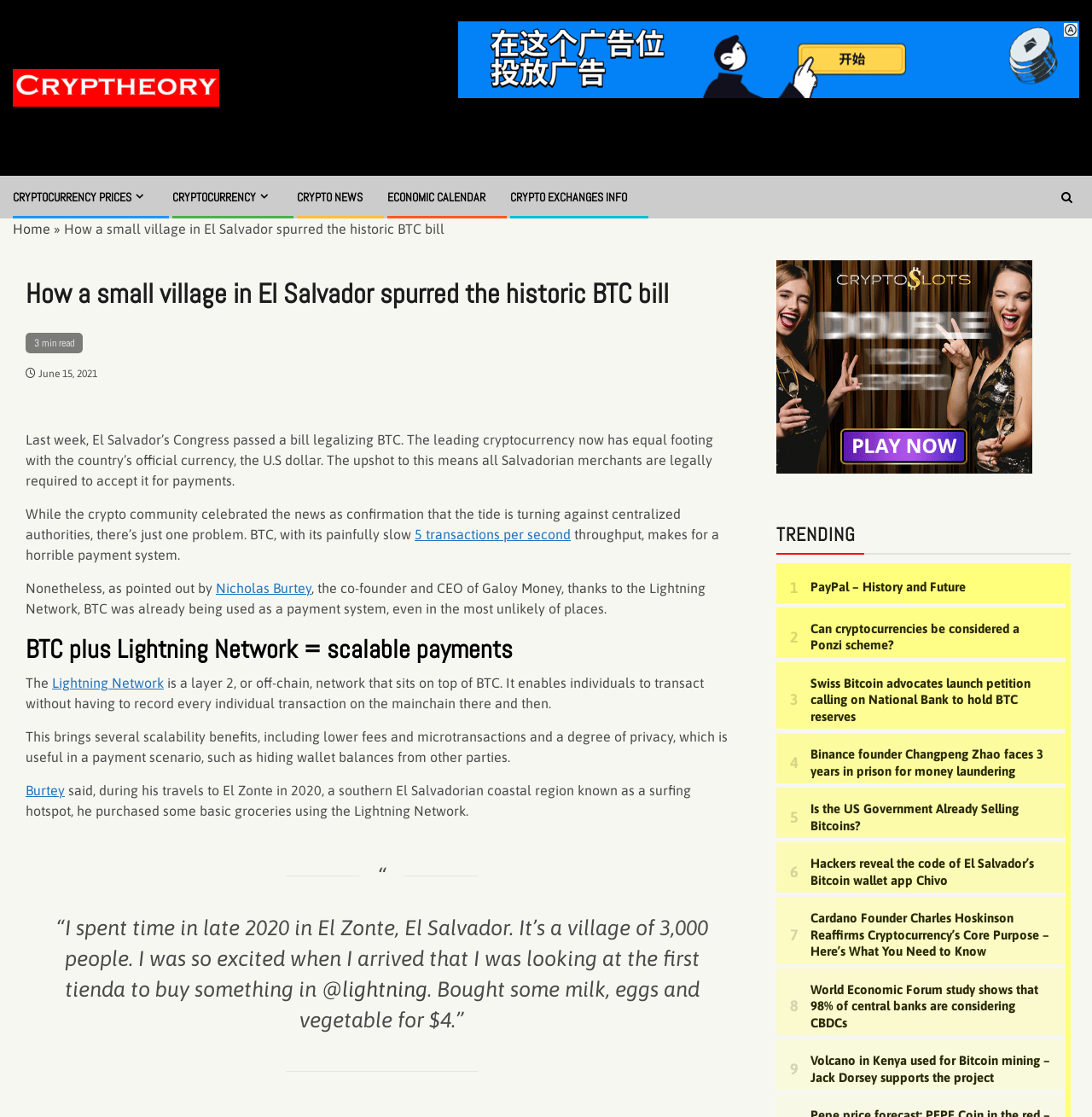Please specify the bounding box coordinates of the clickable section necessary to execute the following command: "Read the article about how a small village in El Salvador spurred the historic BTC bill".

[0.023, 0.244, 0.676, 0.281]